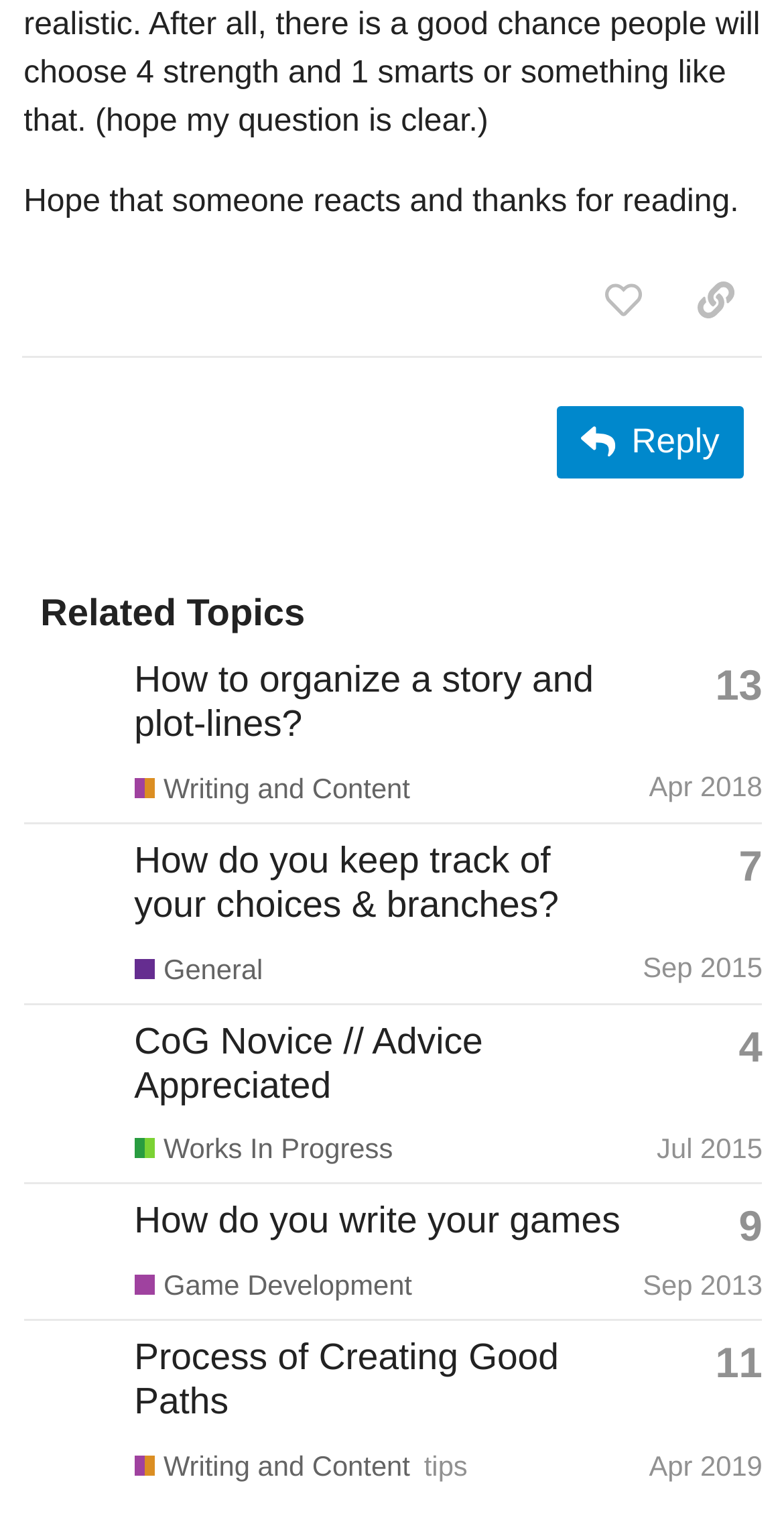What is the purpose of the 'like this post' button? Analyze the screenshot and reply with just one word or a short phrase.

To like a post